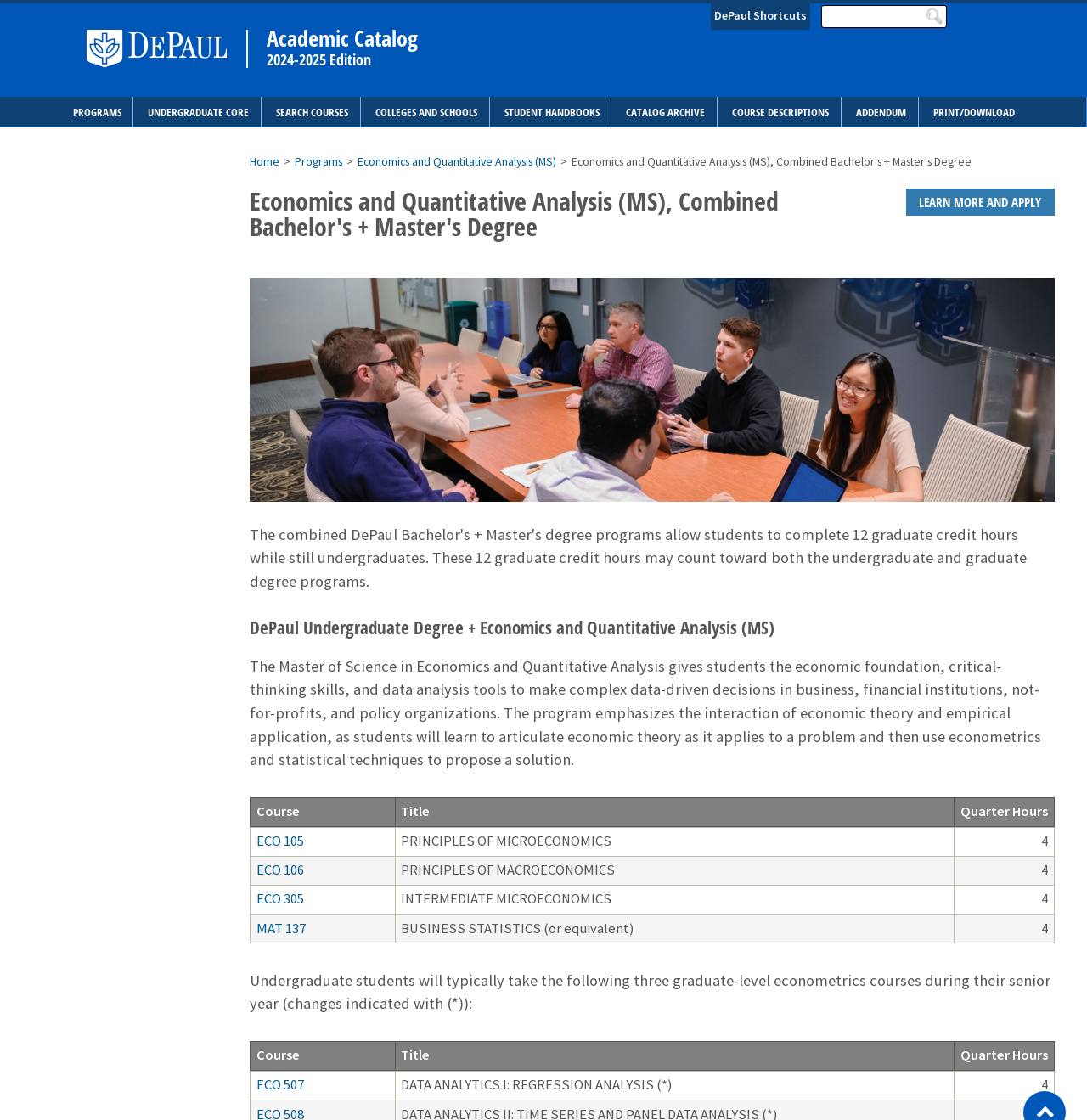Please determine the bounding box coordinates of the area that needs to be clicked to complete this task: 'View course ECO 105'. The coordinates must be four float numbers between 0 and 1, formatted as [left, top, right, bottom].

[0.236, 0.743, 0.28, 0.759]